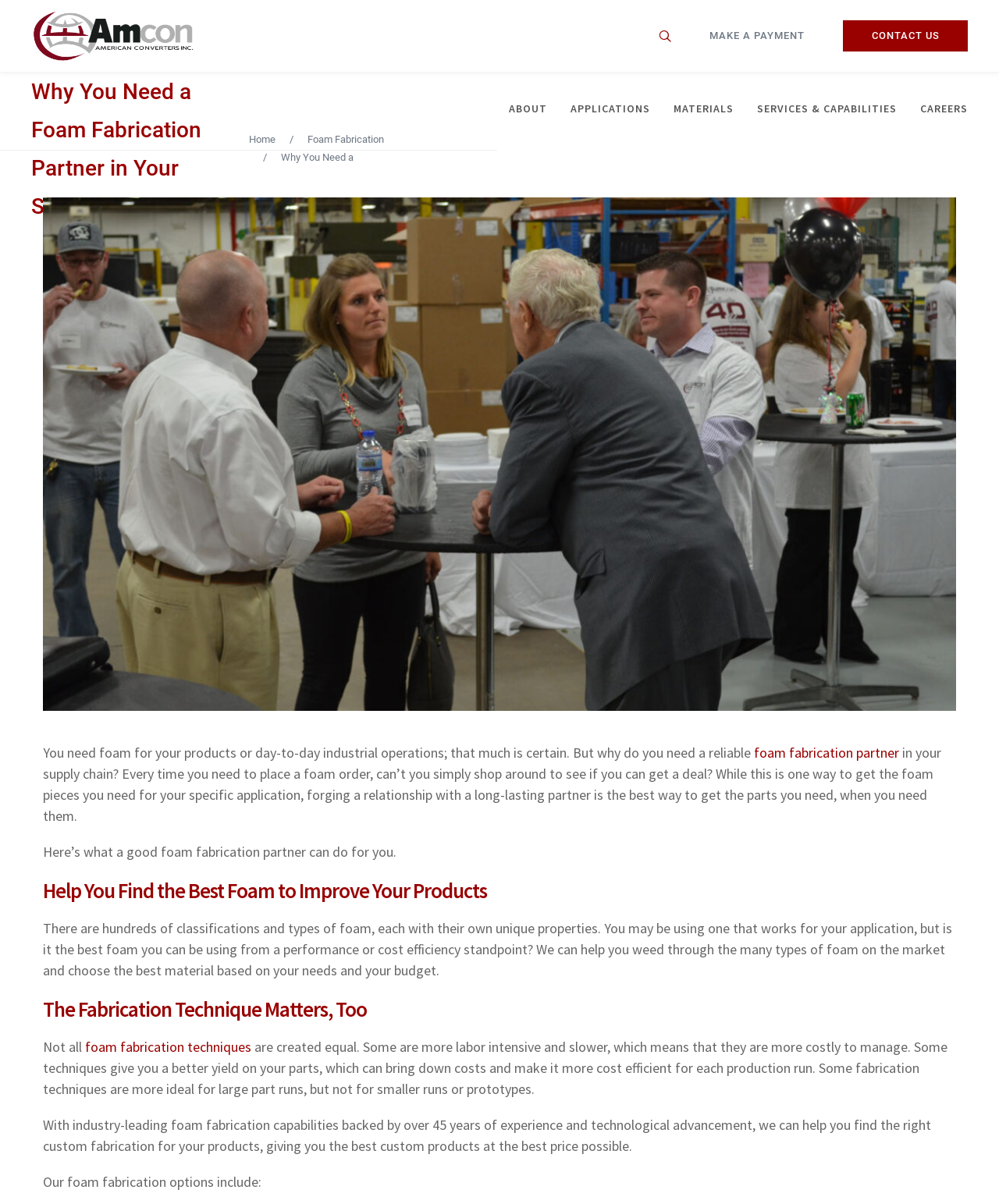Answer the following in one word or a short phrase: 
What is the benefit of a good foam fabrication partner?

Get the parts you need when you need them